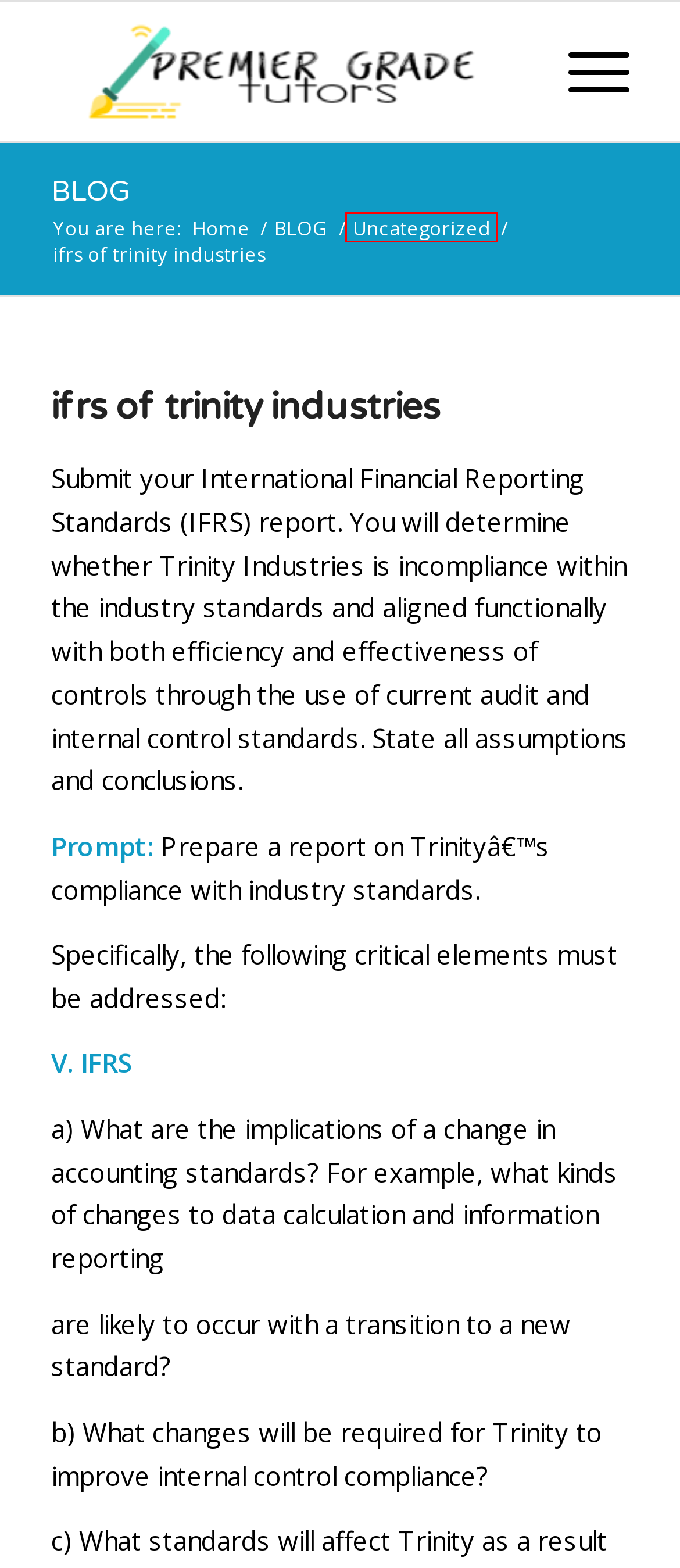Examine the screenshot of the webpage, noting the red bounding box around a UI element. Pick the webpage description that best matches the new page after the element in the red bounding box is clicked. Here are the candidates:
A. Uncategorized Archives - premiergradetutors.com
B. HOW IT WORKS - premiergradetutors.com
C. premiergradetutors.com
D. BLOG - premiergradetutors.com
E. SERVICES - premiergradetutors.com
F. HOME - premiergradetutors.com
G. ABOUT US - premiergradetutors.com
H. VK | 登录

A